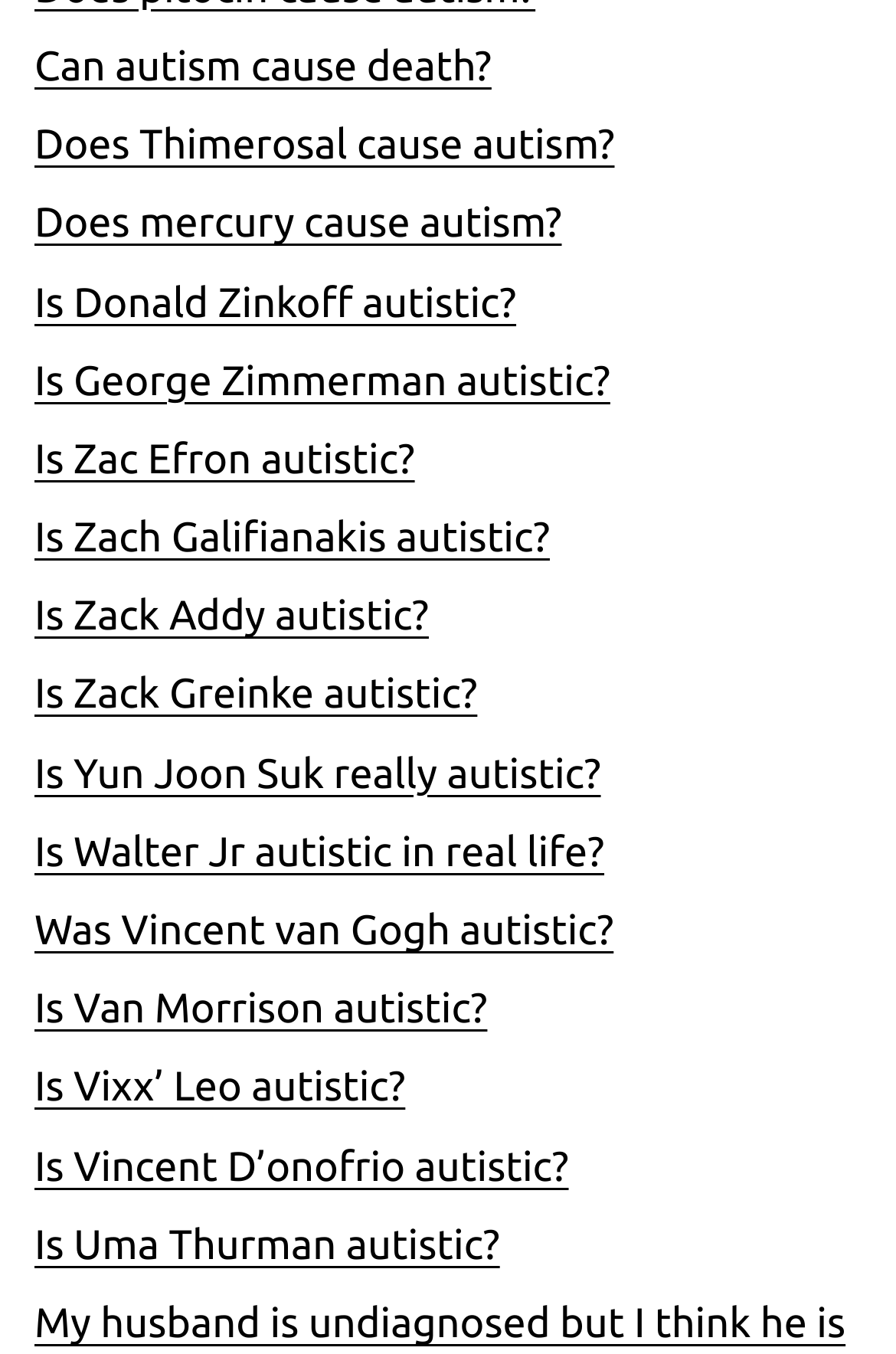Predict the bounding box coordinates of the UI element that matches this description: "Was Vincent van Gogh autistic?". The coordinates should be in the format [left, top, right, bottom] with each value between 0 and 1.

[0.038, 0.67, 0.685, 0.704]